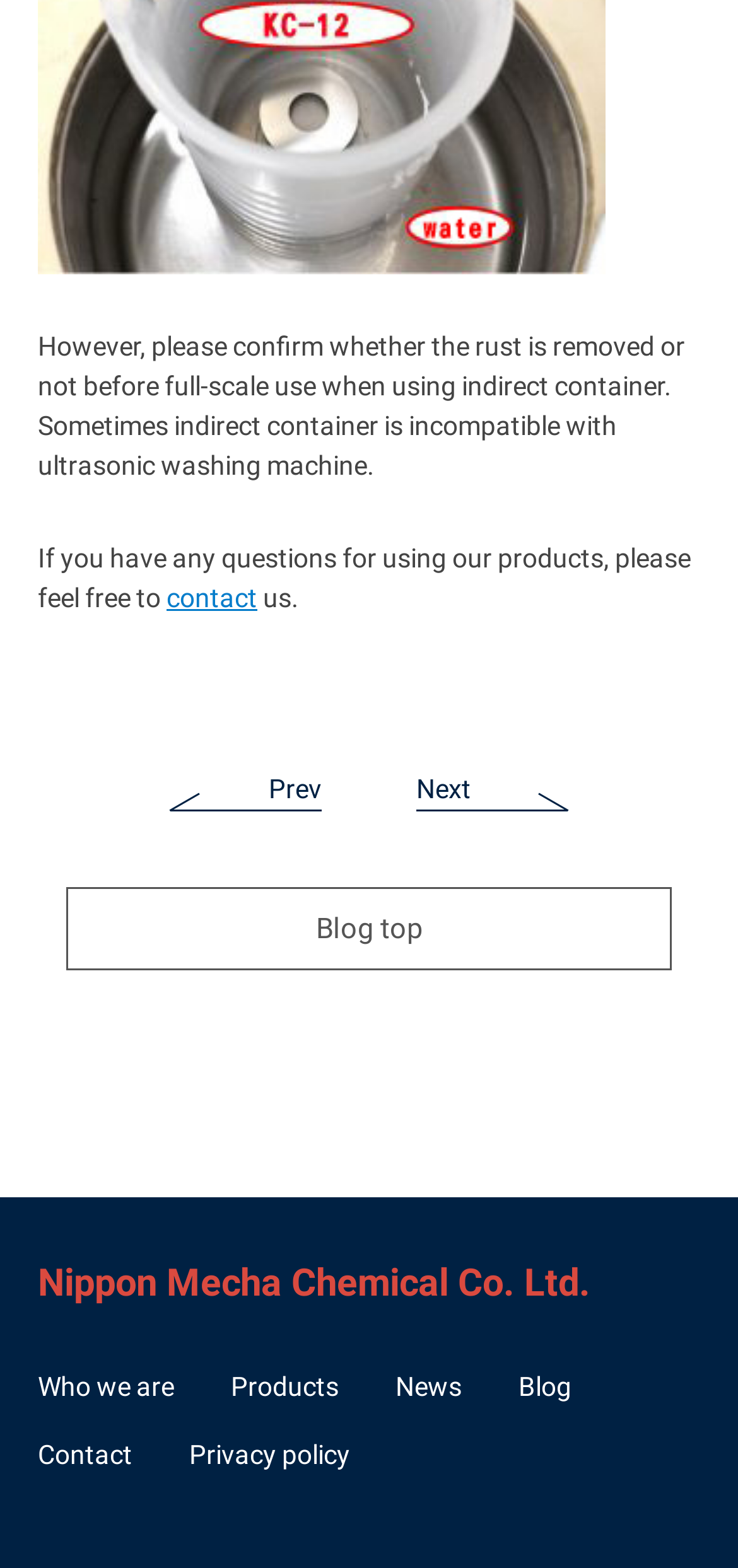Pinpoint the bounding box coordinates for the area that should be clicked to perform the following instruction: "contact us".

[0.226, 0.372, 0.349, 0.391]